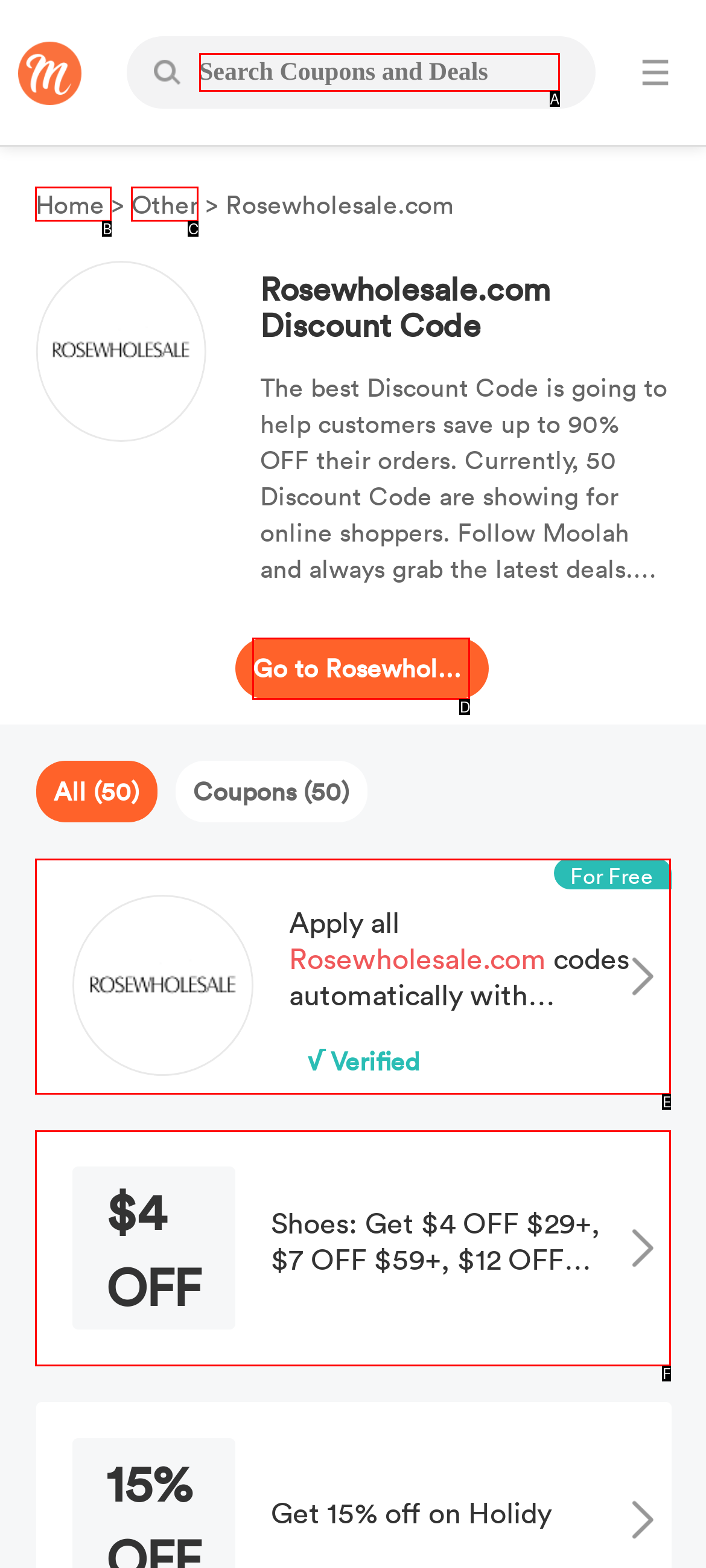Based on the element description: Go to Rosewholesale.com, choose the HTML element that matches best. Provide the letter of your selected option.

D